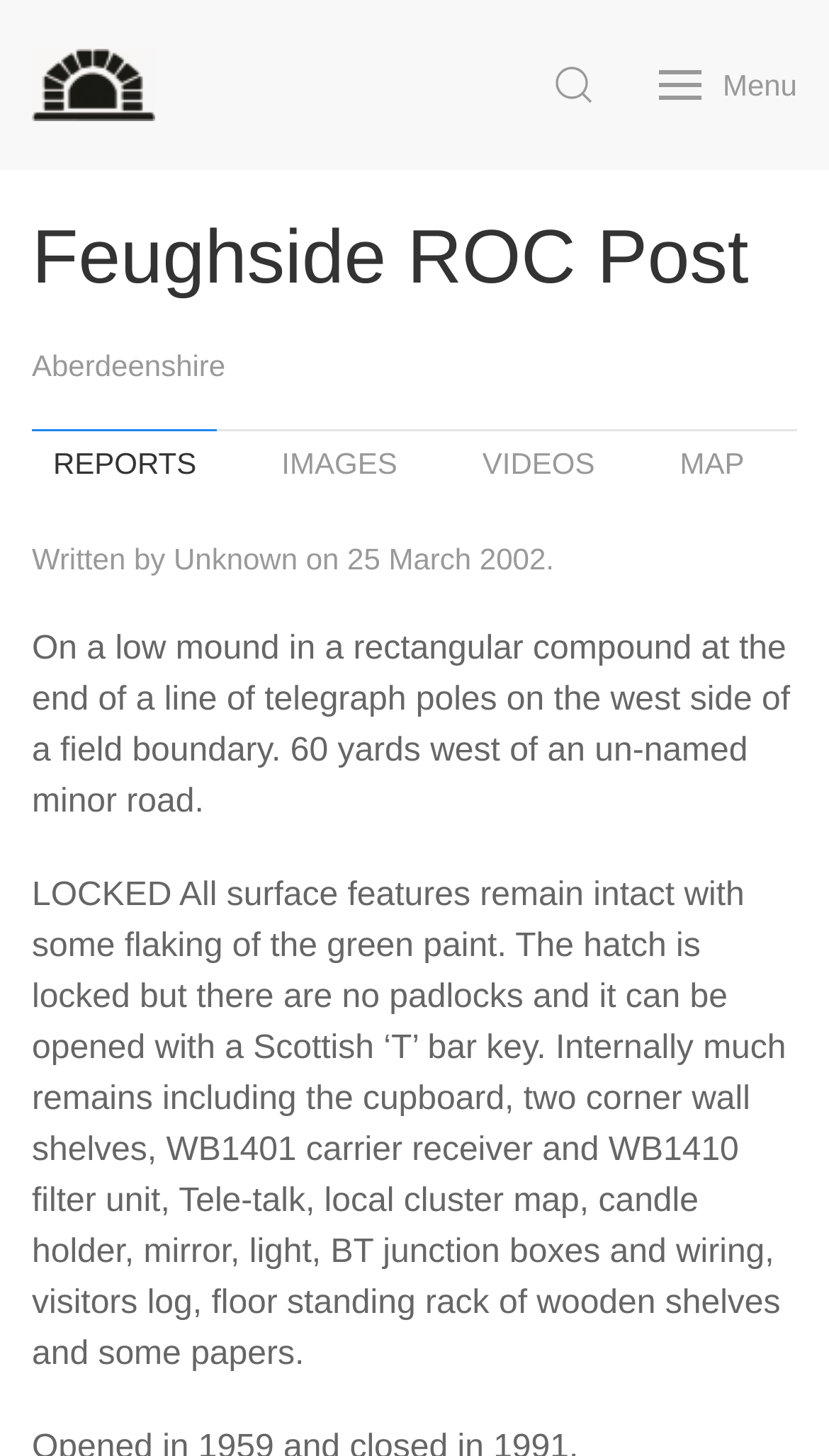Please provide a short answer using a single word or phrase for the question:
What is the type of key needed to open the hatch of the Feughside ROC Post?

Scottish 'T' bar key